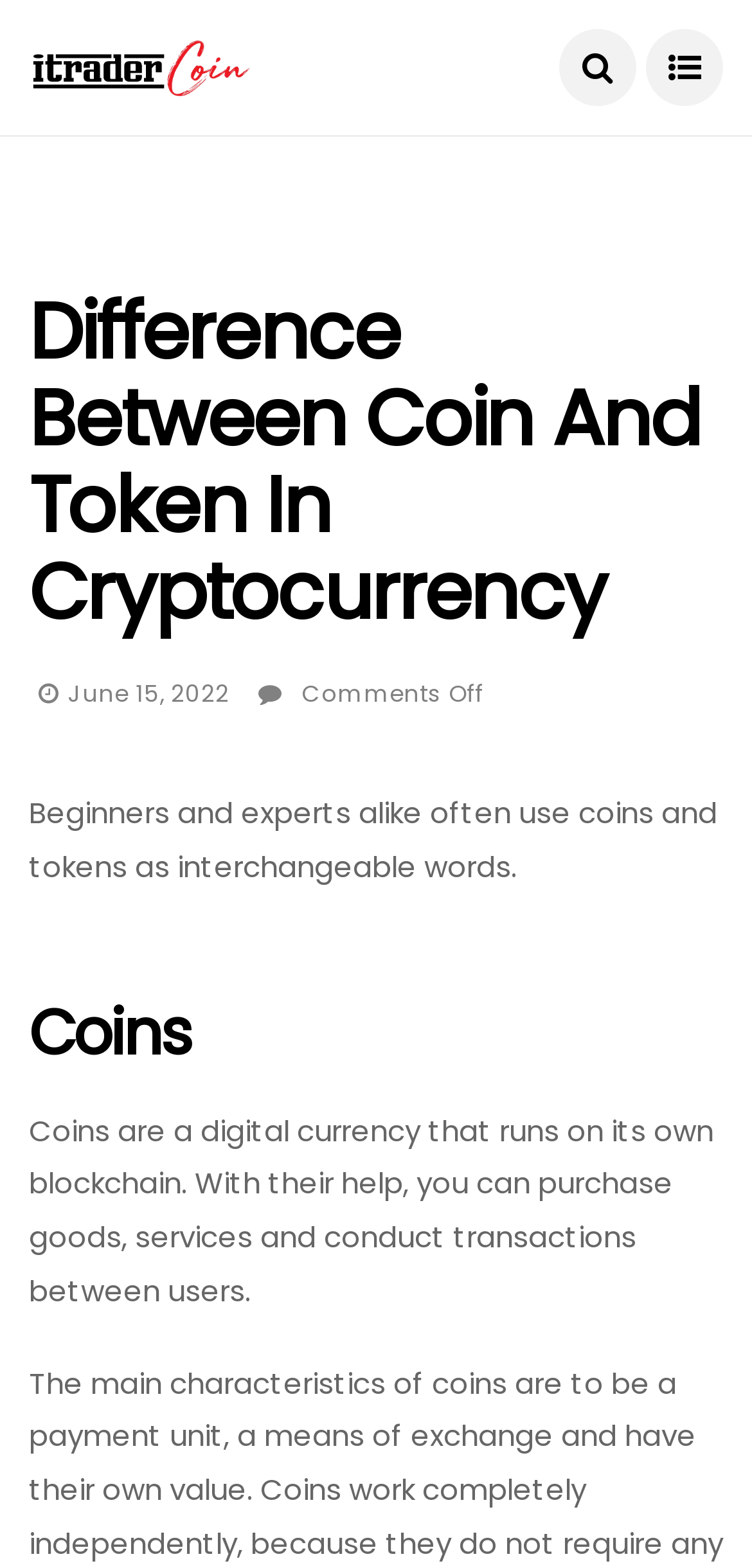Please predict the bounding box coordinates (top-left x, top-left y, bottom-right x, bottom-right y) for the UI element in the screenshot that fits the description: best coins

[0.09, 0.172, 0.323, 0.202]